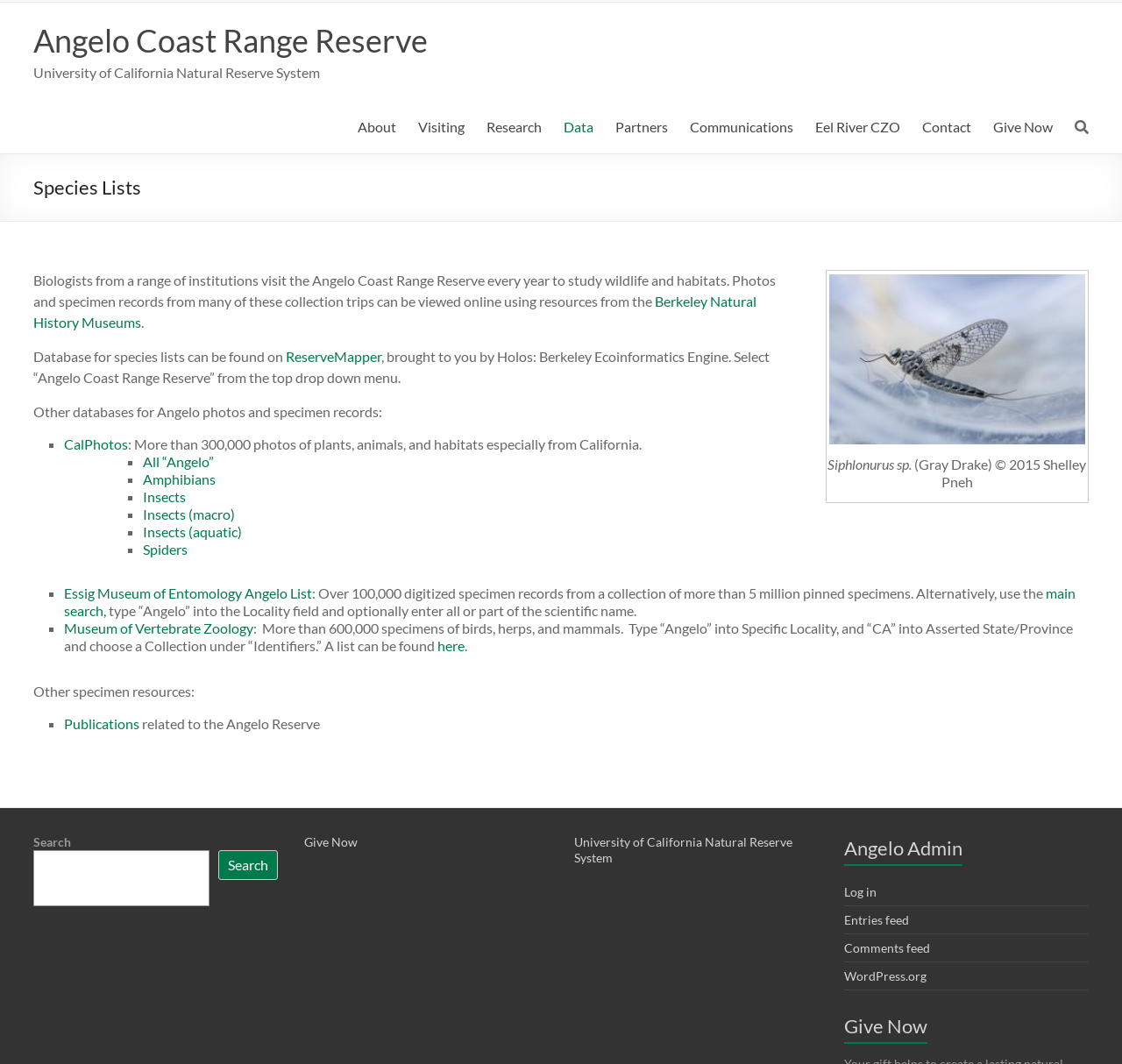Describe every aspect of the webpage comprehensively.

The webpage is about Species Lists at the Angelo Coast Range Reserve, which is part of the University of California Natural Reserve System. At the top, there is a heading with the reserve's name, followed by a link to the reserve's homepage. Below this, there is a horizontal navigation menu with links to "About", "Visiting", "Research", "Data", "Partners", "Communications", "Eel River CZO", "Contact", and "Give Now".

The main content of the page is divided into two sections. The first section is an article that discusses species lists at the Angelo Coast Range Reserve. It starts with a figure showing a Gray Drake (Siphlonurus sp.) with a caption. Below the figure, there is a paragraph of text explaining that biologists from various institutions visit the reserve to study wildlife and habitats, and that photos and specimen records from these collection trips can be viewed online.

The article then provides links to several databases and resources where species lists can be found, including the Berkeley Natural History Museums Database, ReserveMapper, CalPhotos, and others. These links are organized into a list with bullet points, and each link is accompanied by a brief description of the resource.

The second section of the main content is a search bar, located at the bottom of the page. This search bar allows users to search for specific terms or keywords.

In the footer of the page, there are three columns of links and information. The first column has links to "Give Now" and the University of California Natural Reserve System. The second column has a heading "Angelo Admin" with links to log in, entries feed, comments feed, and WordPress.org. The third column has a heading "Give Now" with a single link to "Give Now".